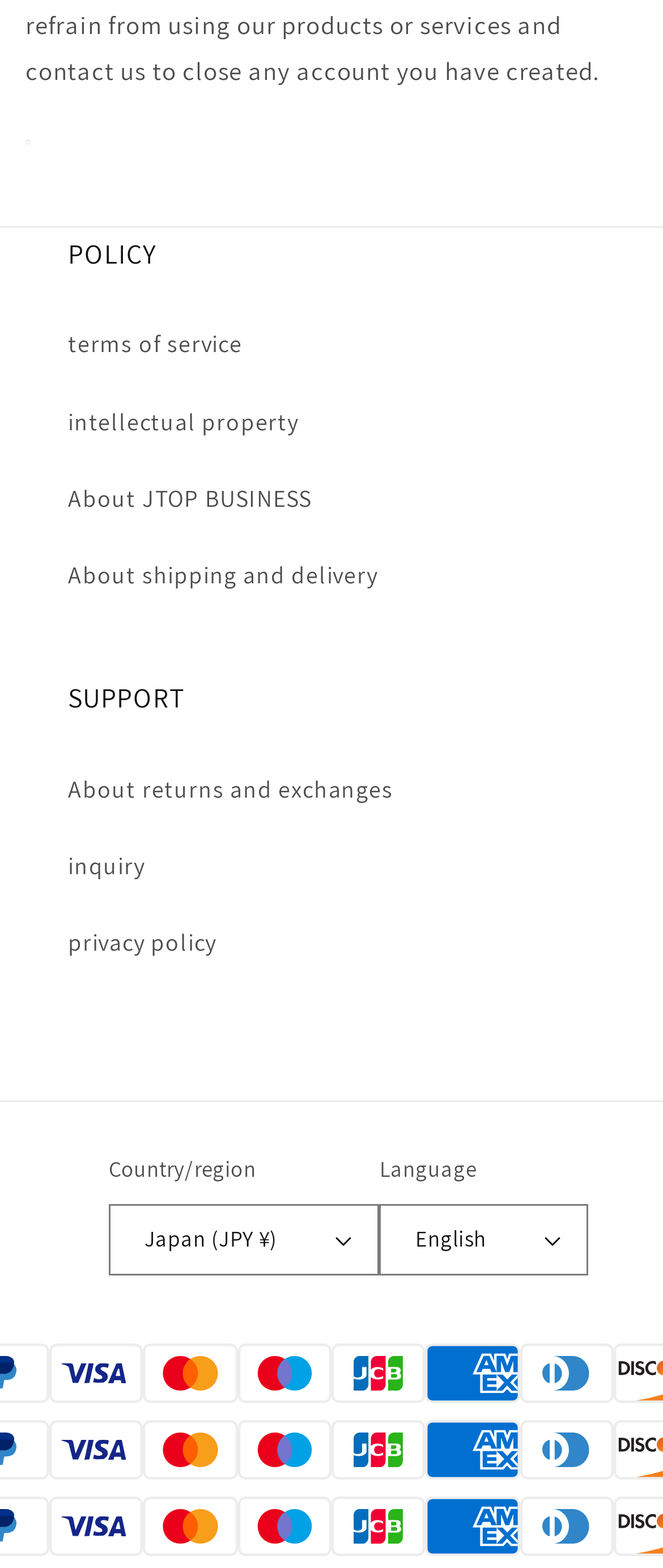Extract the bounding box coordinates for the UI element described by the text: "English". The coordinates should be in the form of [left, top, right, bottom] with values between 0 and 1.

[0.572, 0.768, 0.887, 0.813]